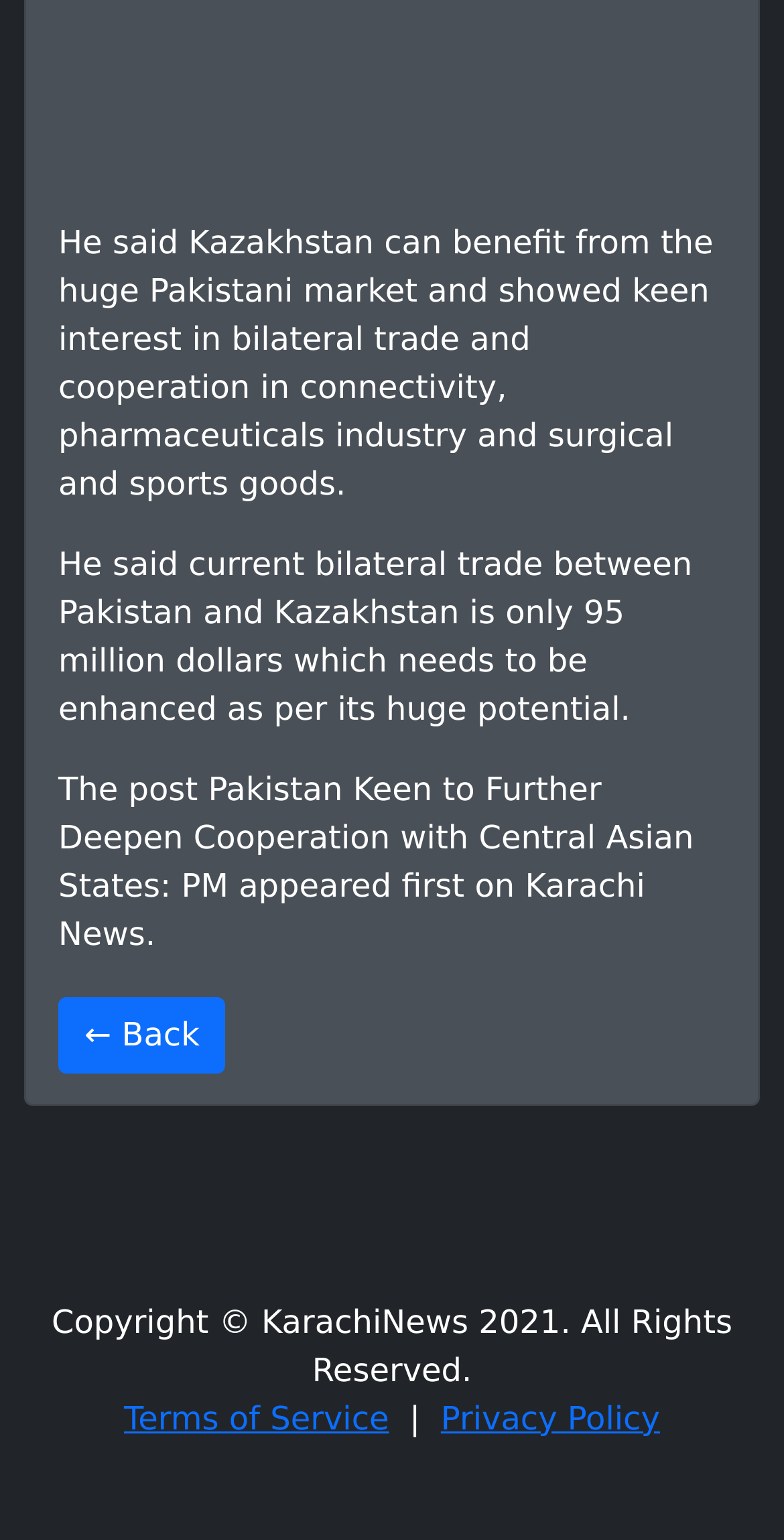Using the information shown in the image, answer the question with as much detail as possible: What is the year of copyright for Karachi News?

The year of copyright can be found in the footer section of the webpage, which states 'Copyright © KarachiNews 2021. All Rights Reserved.'